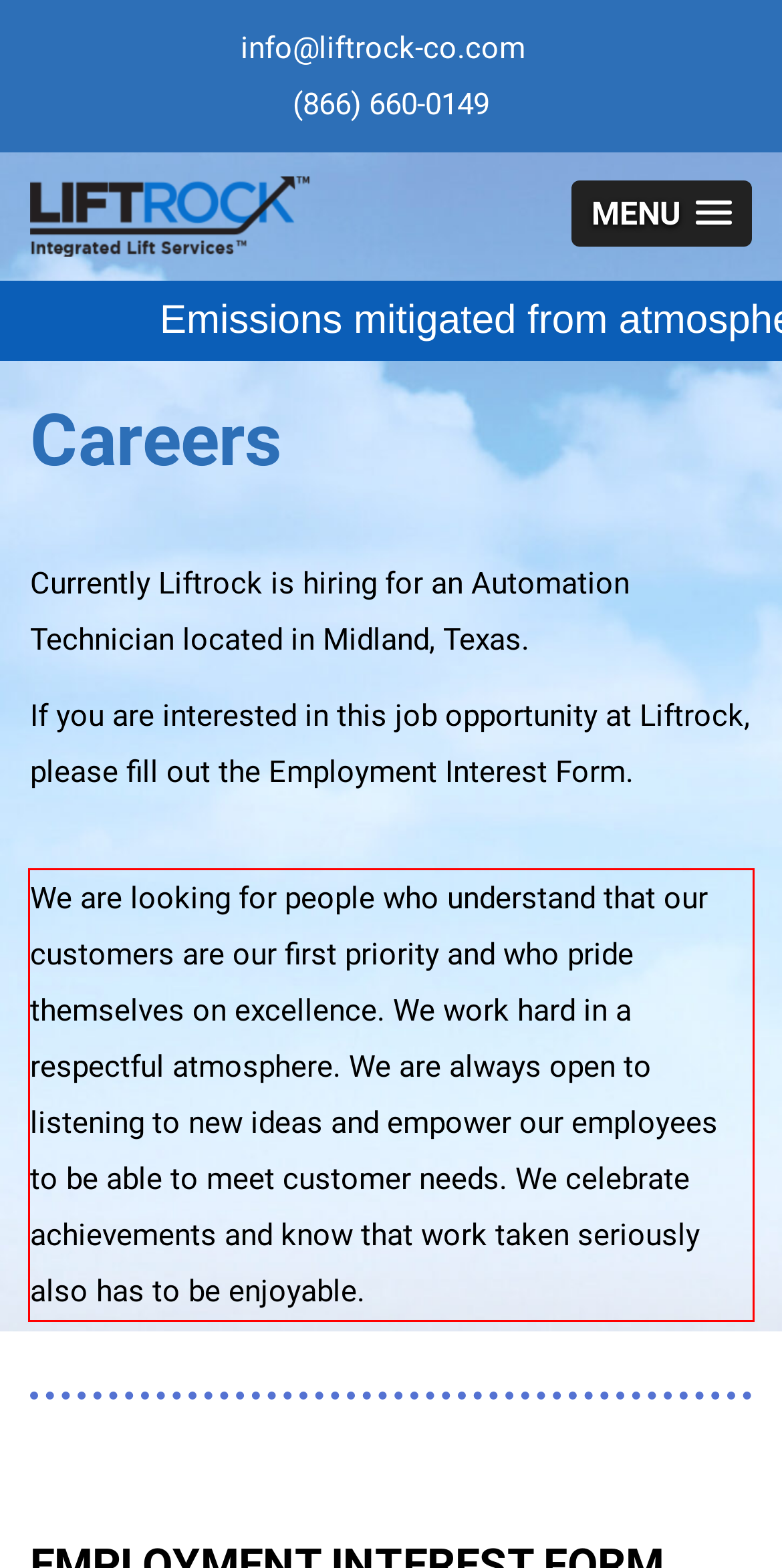You are given a webpage screenshot with a red bounding box around a UI element. Extract and generate the text inside this red bounding box.

We are looking for people who understand that our customers are our first priority and who pride themselves on excellence. We work hard in a respectful atmosphere. We are always open to listening to new ideas and empower our employees to be able to meet customer needs. We celebrate achievements and know that work taken seriously also has to be enjoyable.